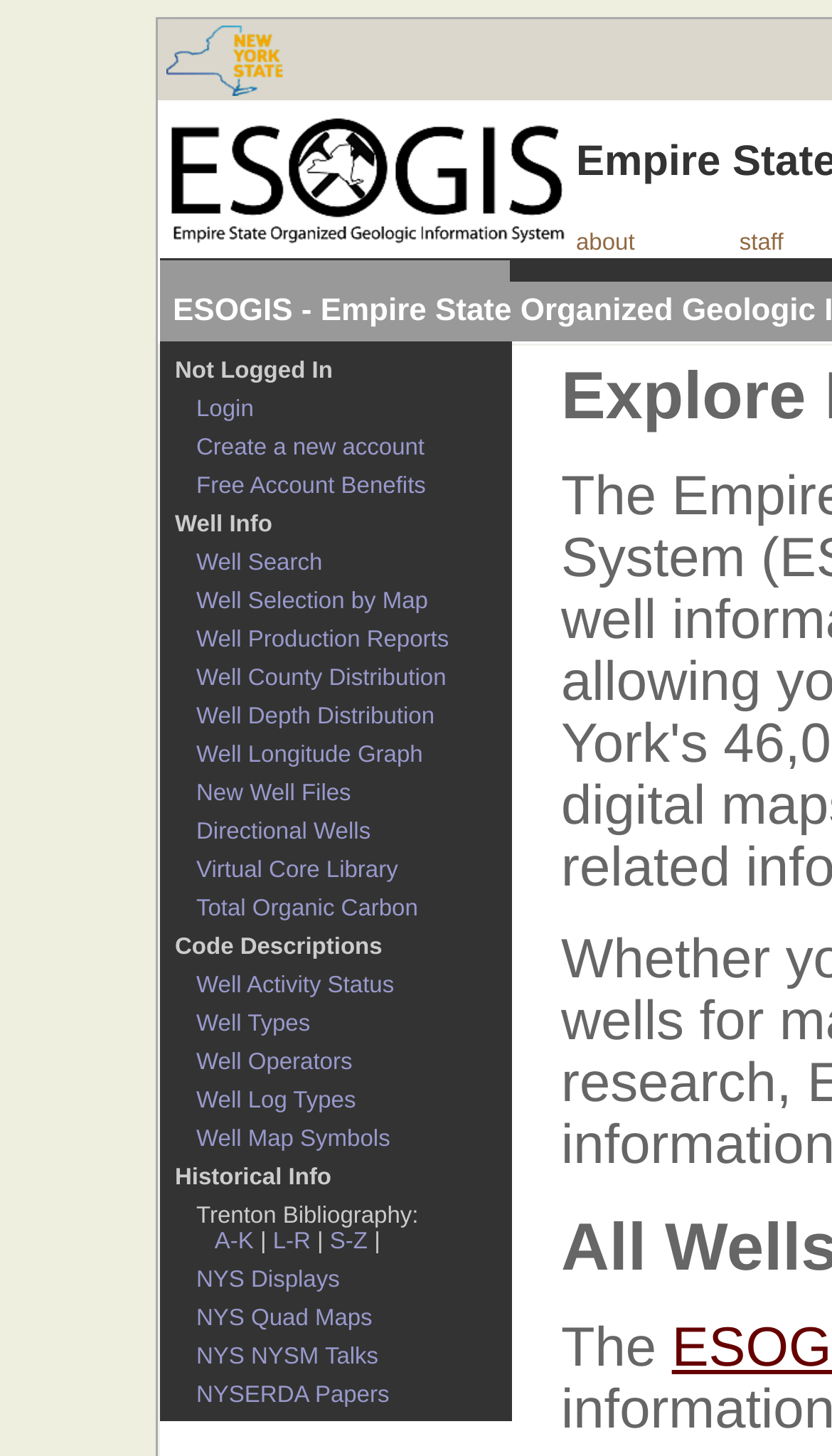Determine the bounding box coordinates of the section I need to click to execute the following instruction: "Access well production reports". Provide the coordinates as four float numbers between 0 and 1, i.e., [left, top, right, bottom].

[0.236, 0.431, 0.54, 0.448]